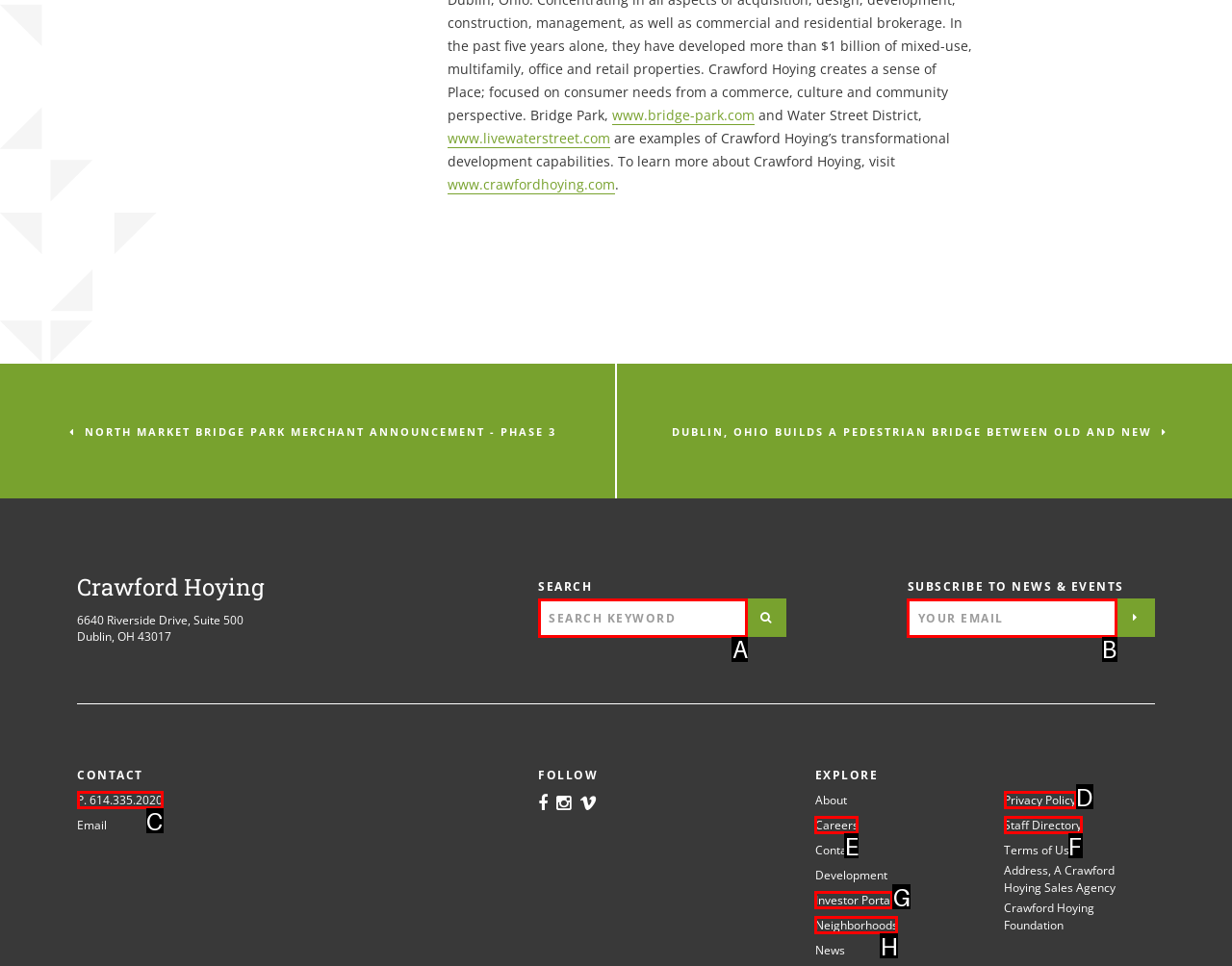Using the given description: Staff Directory, identify the HTML element that corresponds best. Answer with the letter of the correct option from the available choices.

F